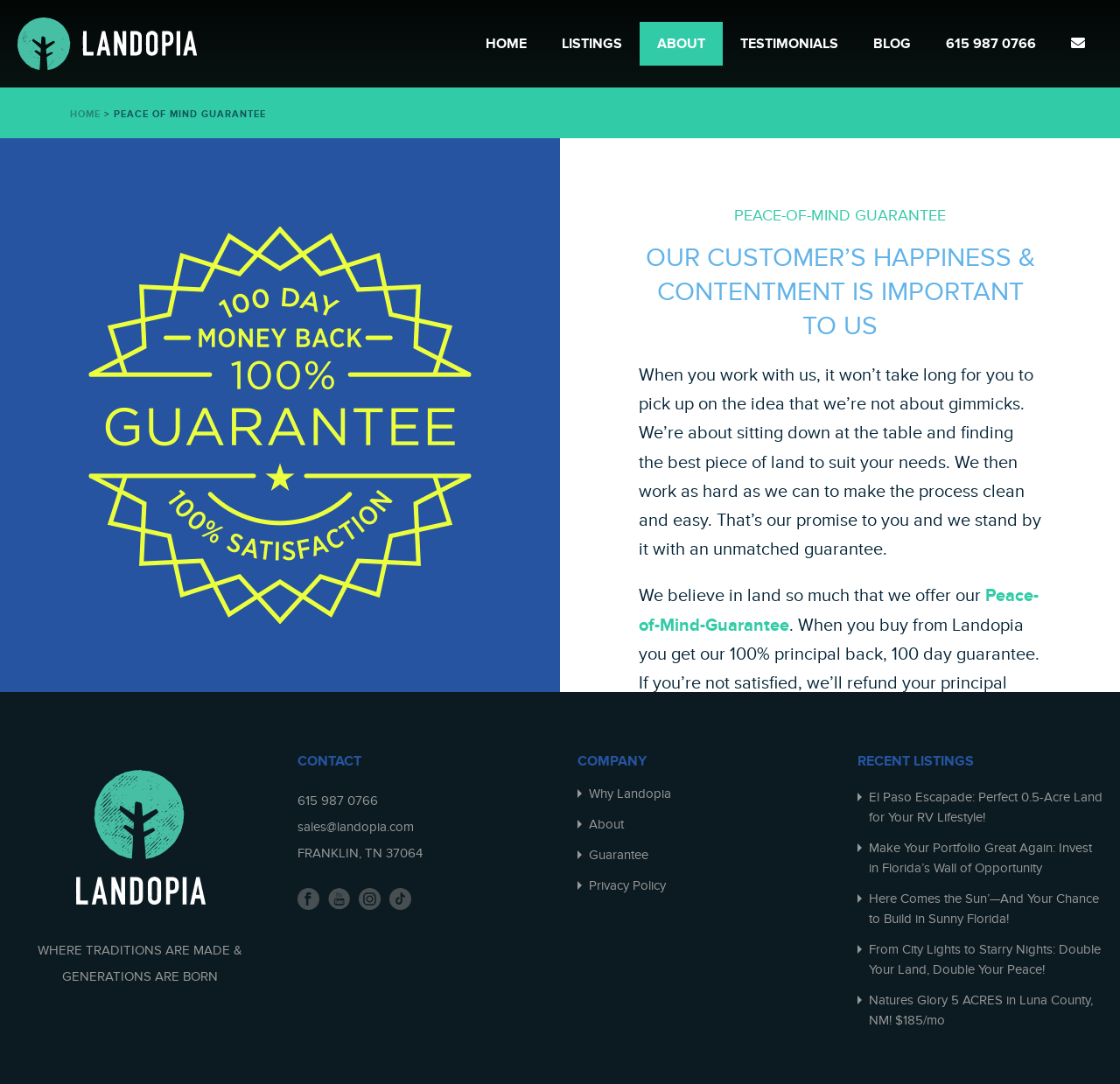Please identify the bounding box coordinates for the region that you need to click to follow this instruction: "Click the 'Send feedback' button".

None